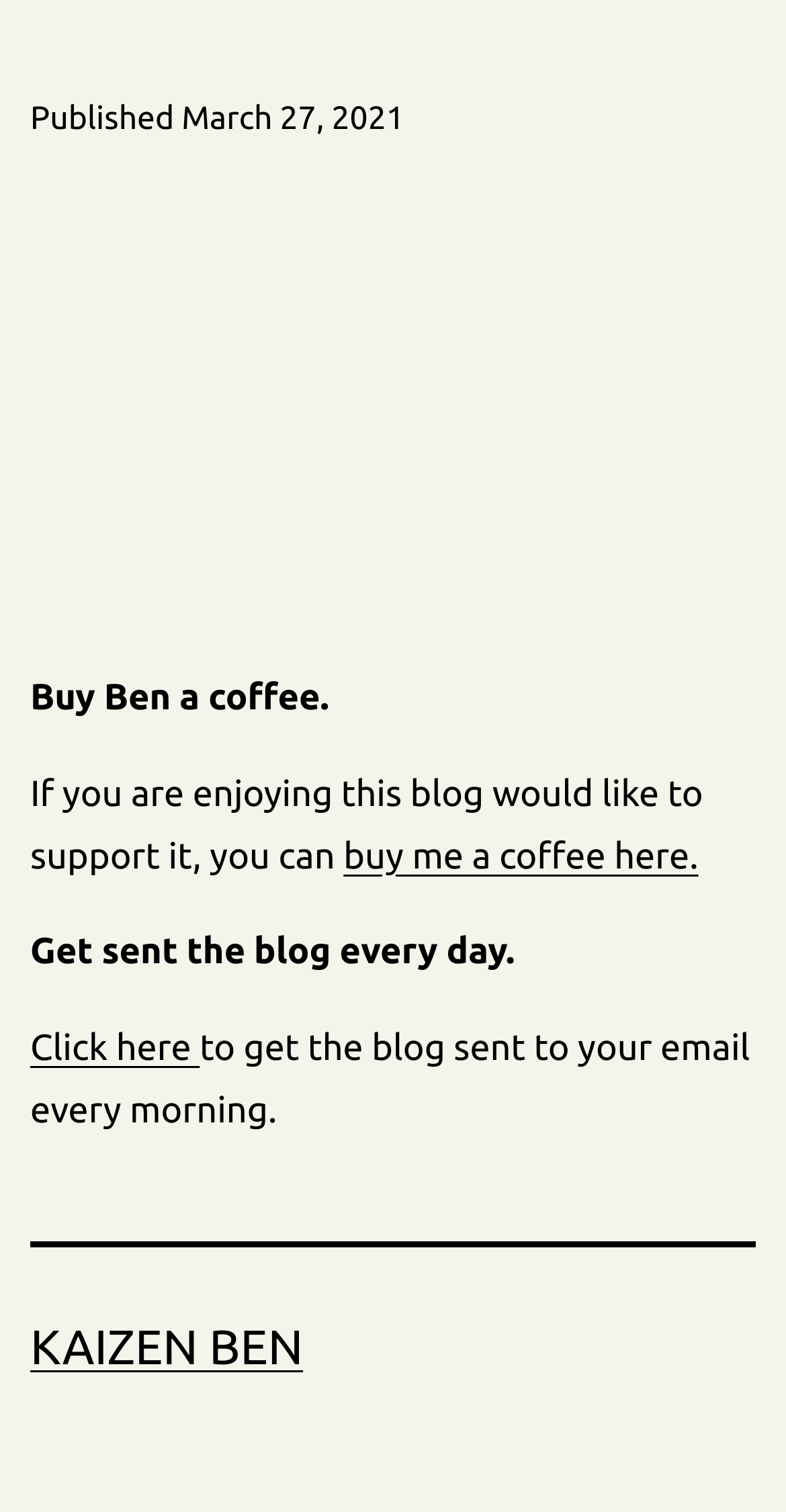How can I support the blog?
Provide a detailed and extensive answer to the question.

I found the way to support the blog by reading the section that says 'If you are enjoying this blog would like to support it, you can buy me a coffee here.' This suggests that buying a coffee is a way to support the blog.